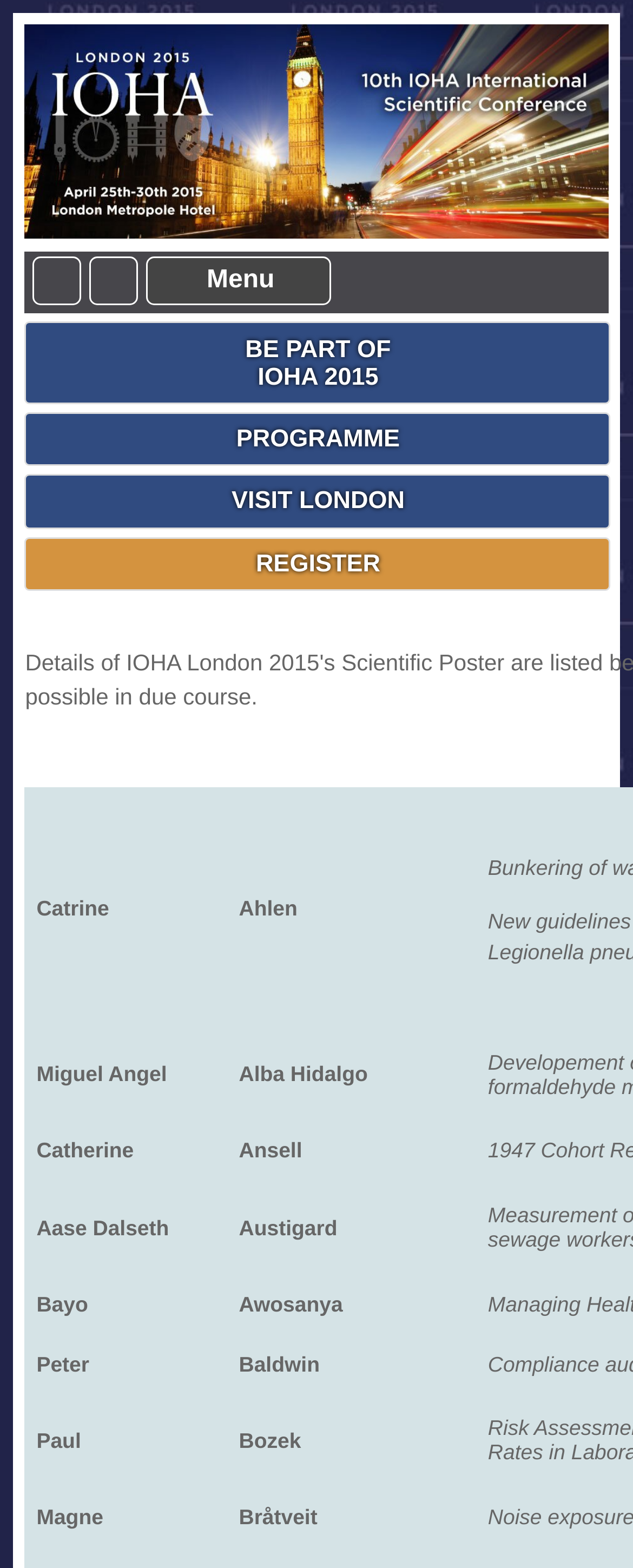How many links are available in the menu?
From the screenshot, provide a brief answer in one word or phrase.

6